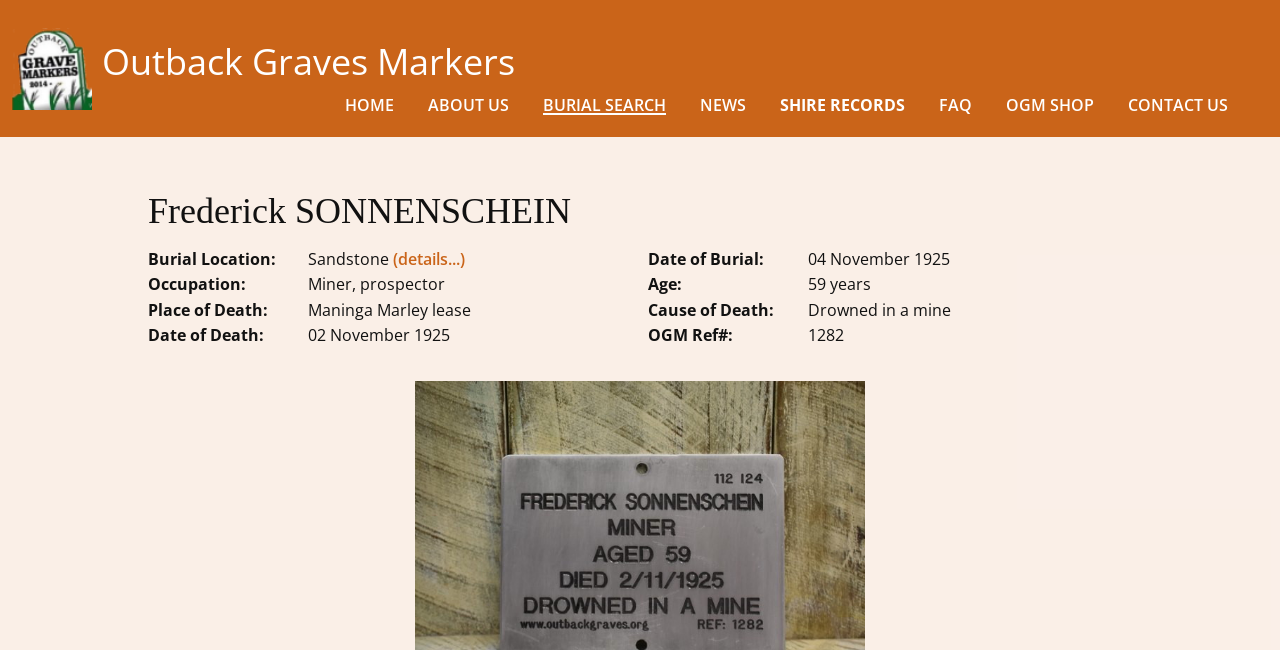Please examine the image and provide a detailed answer to the question: What is the cause of Frederick Sonnenschein's death?

I found the answer by looking at the 'Cause of Death:' section on the webpage, which is located below the 'Age:' section. The text next to 'Cause of Death:' is 'Drowned in a mine', which indicates the cause of Frederick Sonnenschein's death.